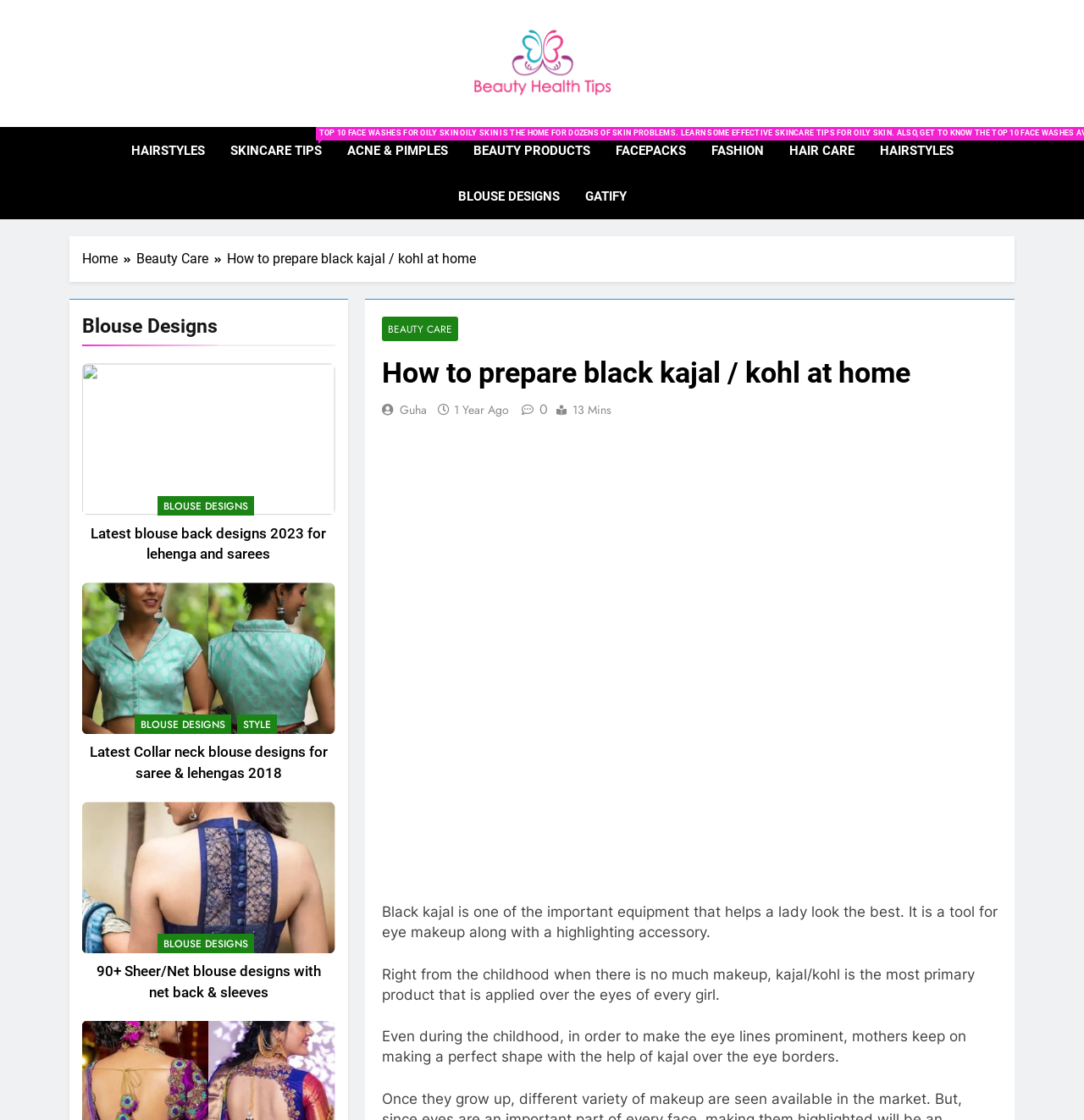Could you identify the text that serves as the heading for this webpage?

How to prepare black kajal / kohl at home